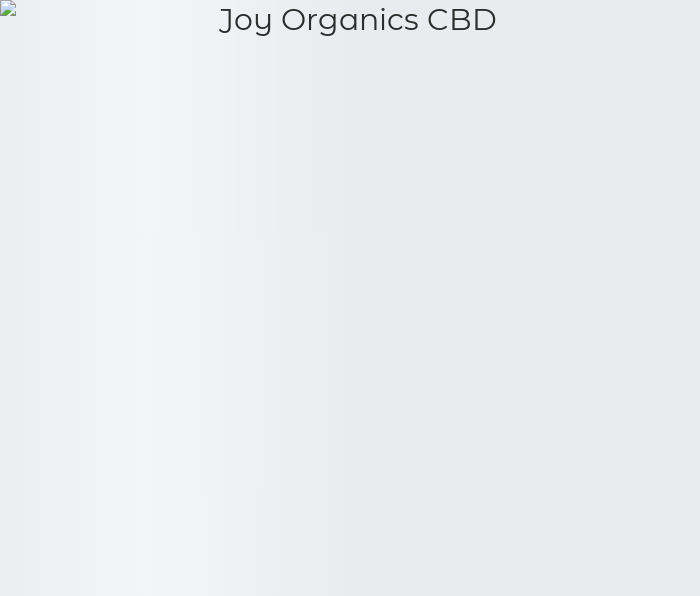Explain the image with as much detail as possible.

The image features the branding of "Joy Organics CBD," showcasing the company's commitment to providing high-quality CBD products. Joy Organics was a pioneer in launching USDA-Certified Organic CBD tinctures and salves, emphasizing their dedication to organic ingredients. This particular range includes CBD Gummies, specially formulated for enhancing sleep and relaxation, containing a blend of full-spectrum CBD, CBN, melatonin, and a trace amount of THC, all aimed at promoting a supercharged recharge for users. The caption also notes that the image is credited as a "Courtesy Image," highlighting its sourced nature in showcasing the brand's offerings.